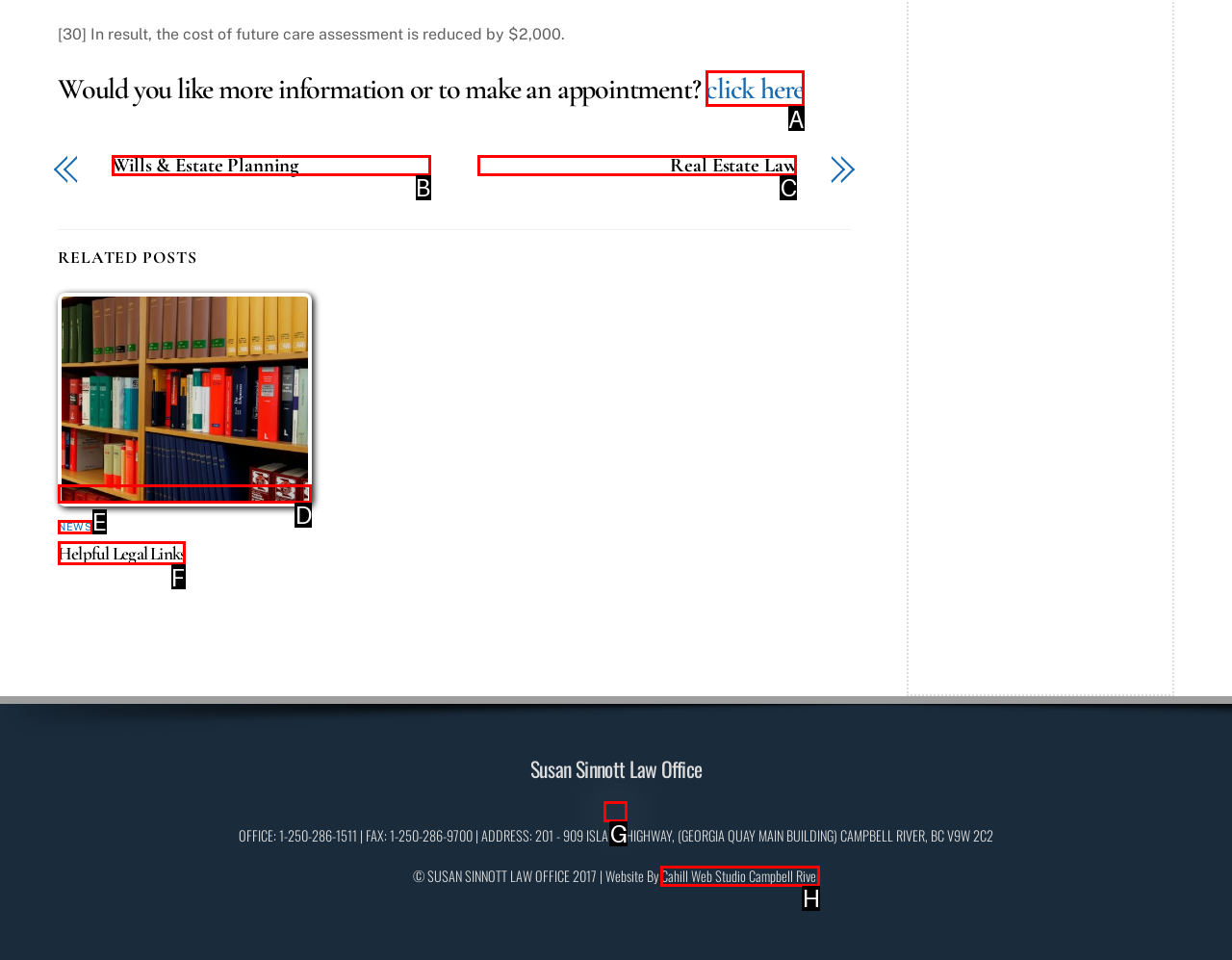Based on the given description: click here, determine which HTML element is the best match. Respond with the letter of the chosen option.

A